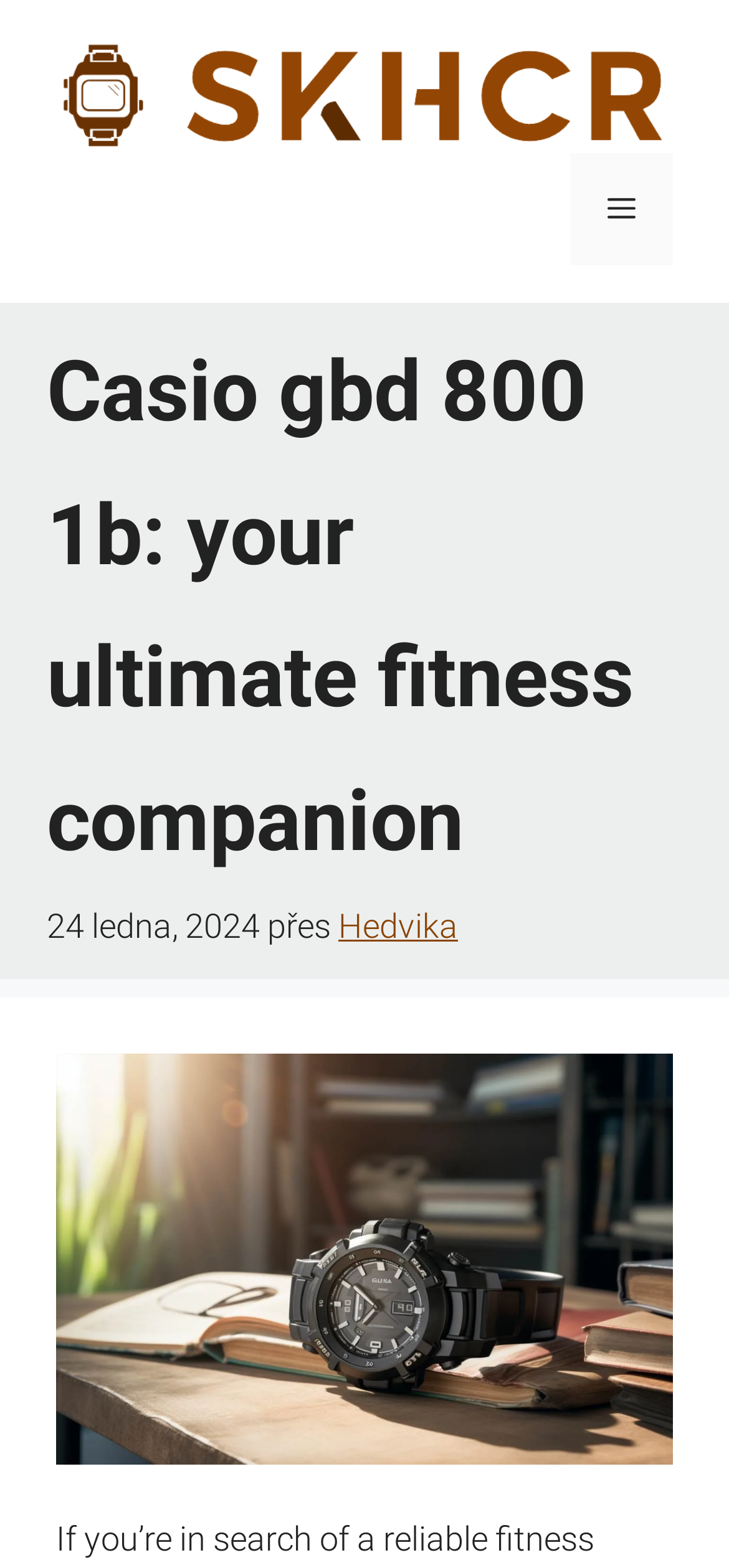Provide the text content of the webpage's main heading.

Casio gbd 800 1b: your ultimate fitness companion